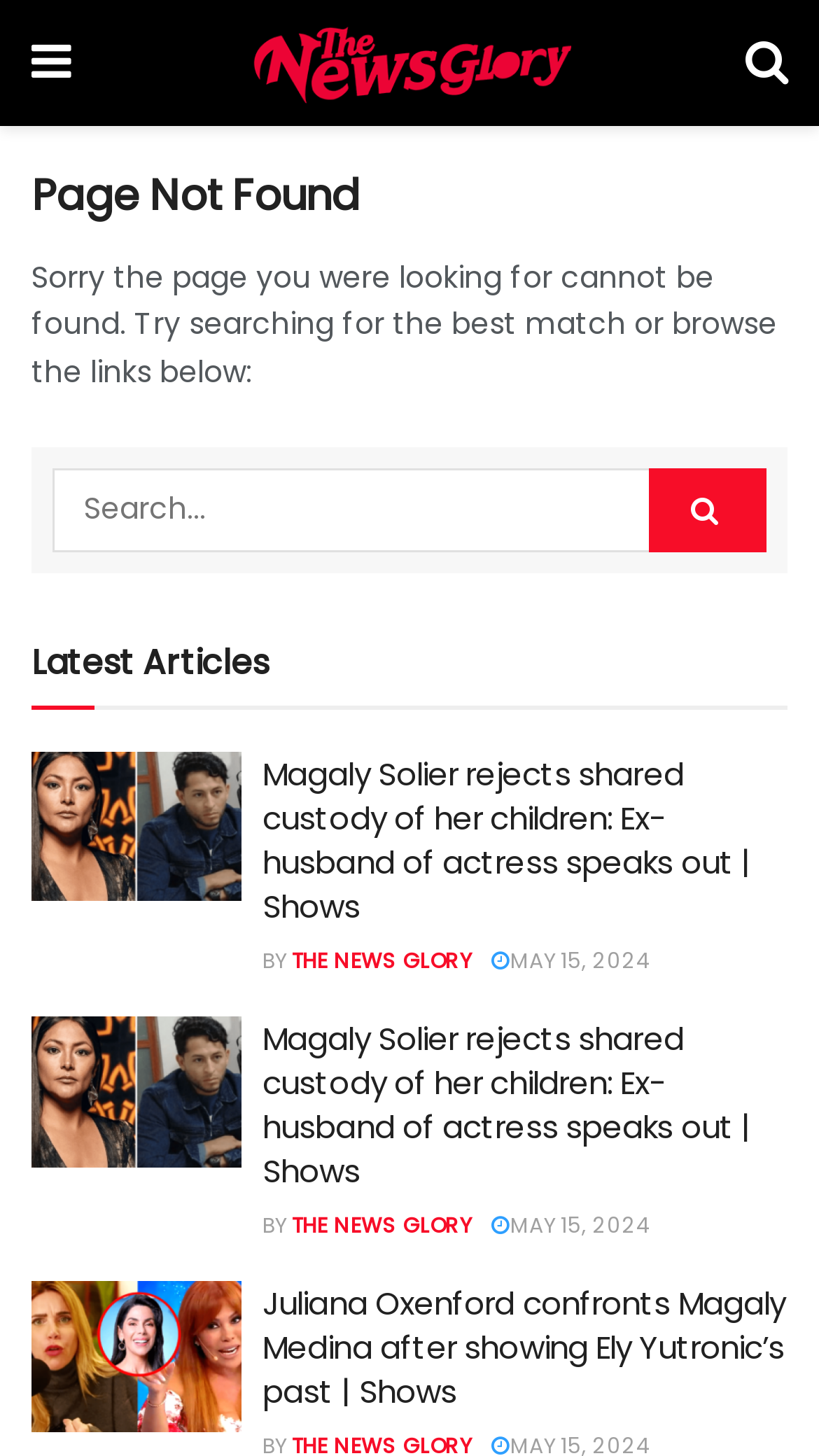Find the bounding box coordinates of the element to click in order to complete the given instruction: "Browse the second article."

[0.321, 0.698, 0.962, 0.819]